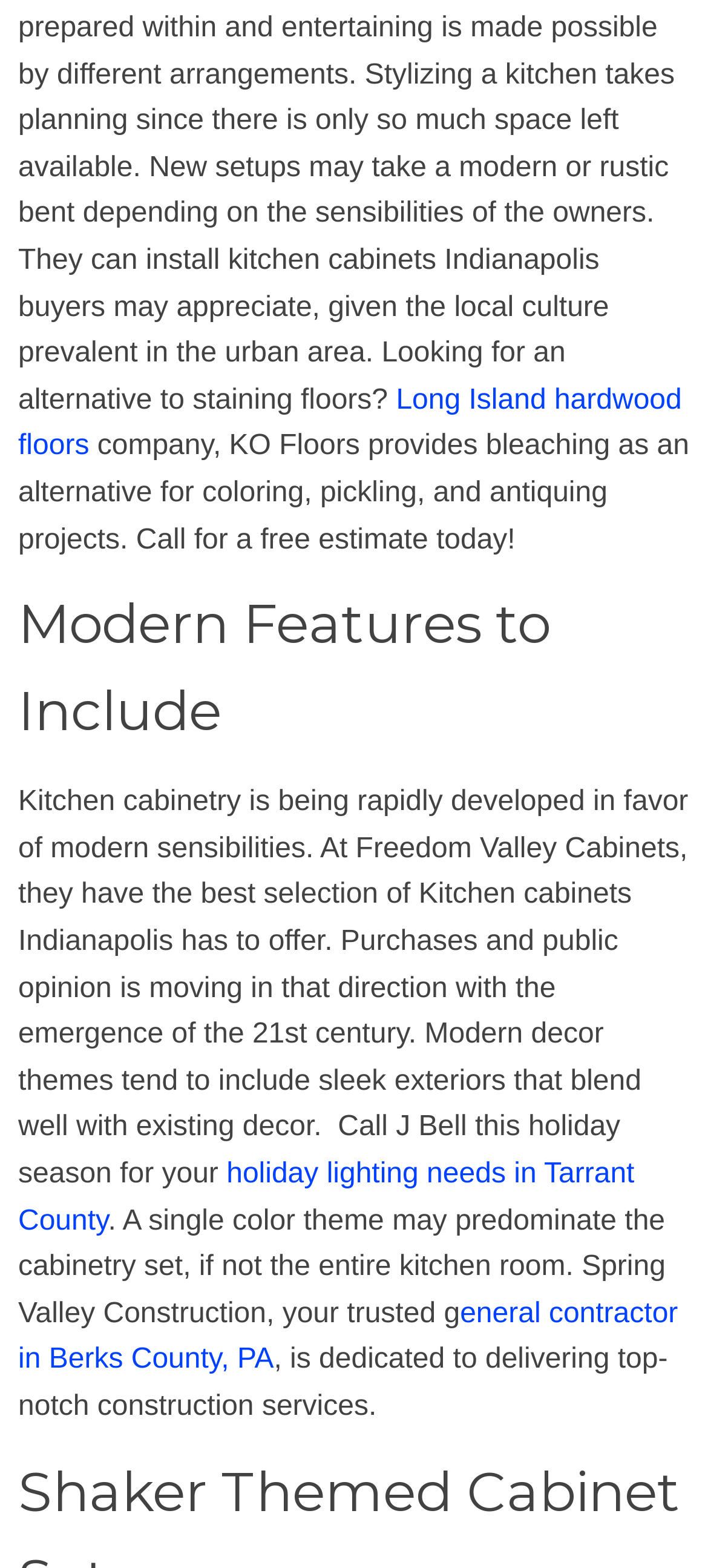What is the location mentioned in the fifth element?
Look at the image and respond to the question as thoroughly as possible.

The fifth element is a link that mentions 'holiday lighting needs in Tarrant County', indicating that Tarrant County is the location being referred to.